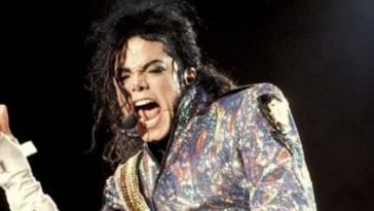What is Michael Jackson doing in the image?
Look at the image and respond with a single word or a short phrase.

Performing